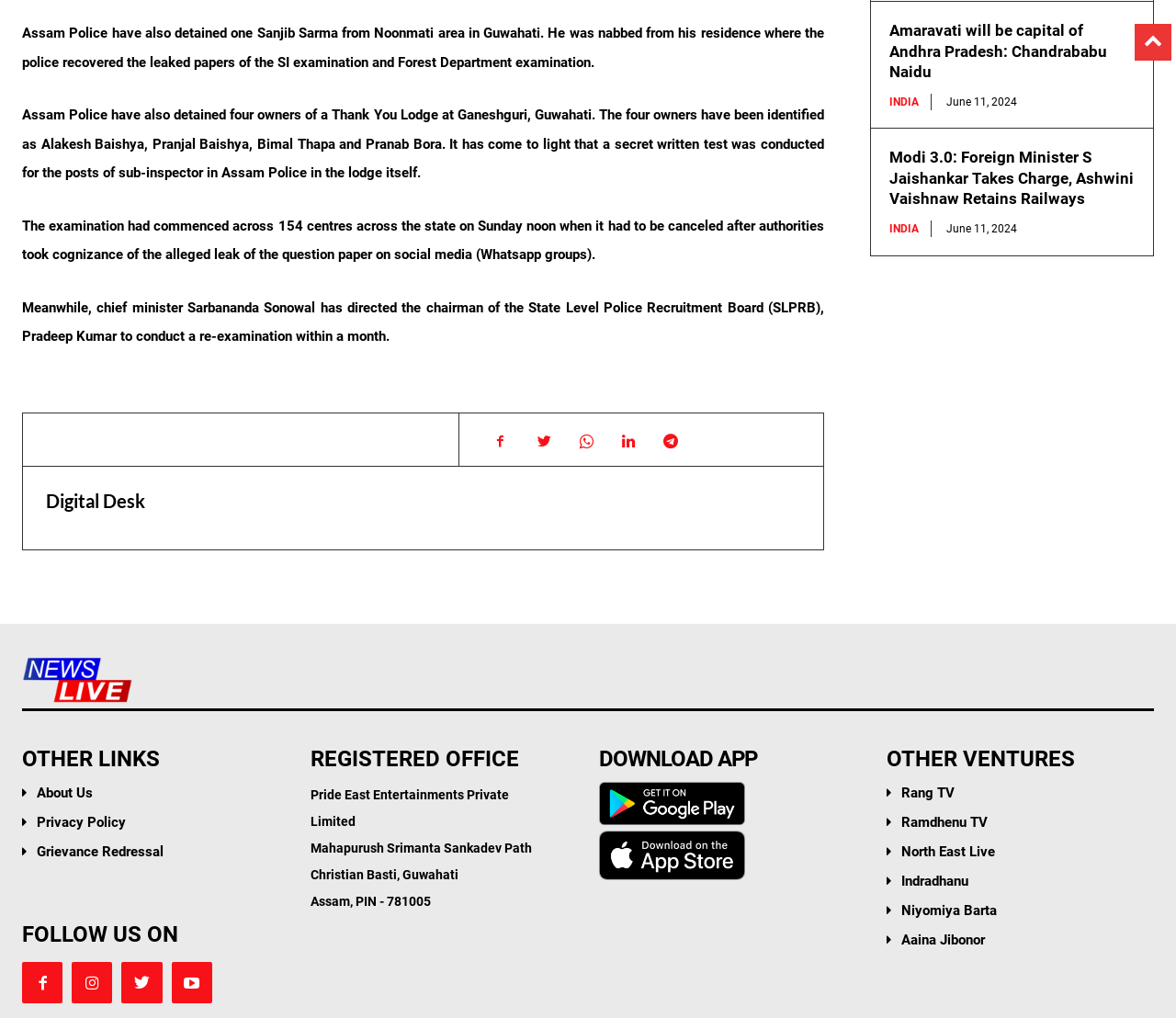Where is the registered office of Pride East Entertainments Private Limited located? Using the information from the screenshot, answer with a single word or phrase.

Guwahati, Assam